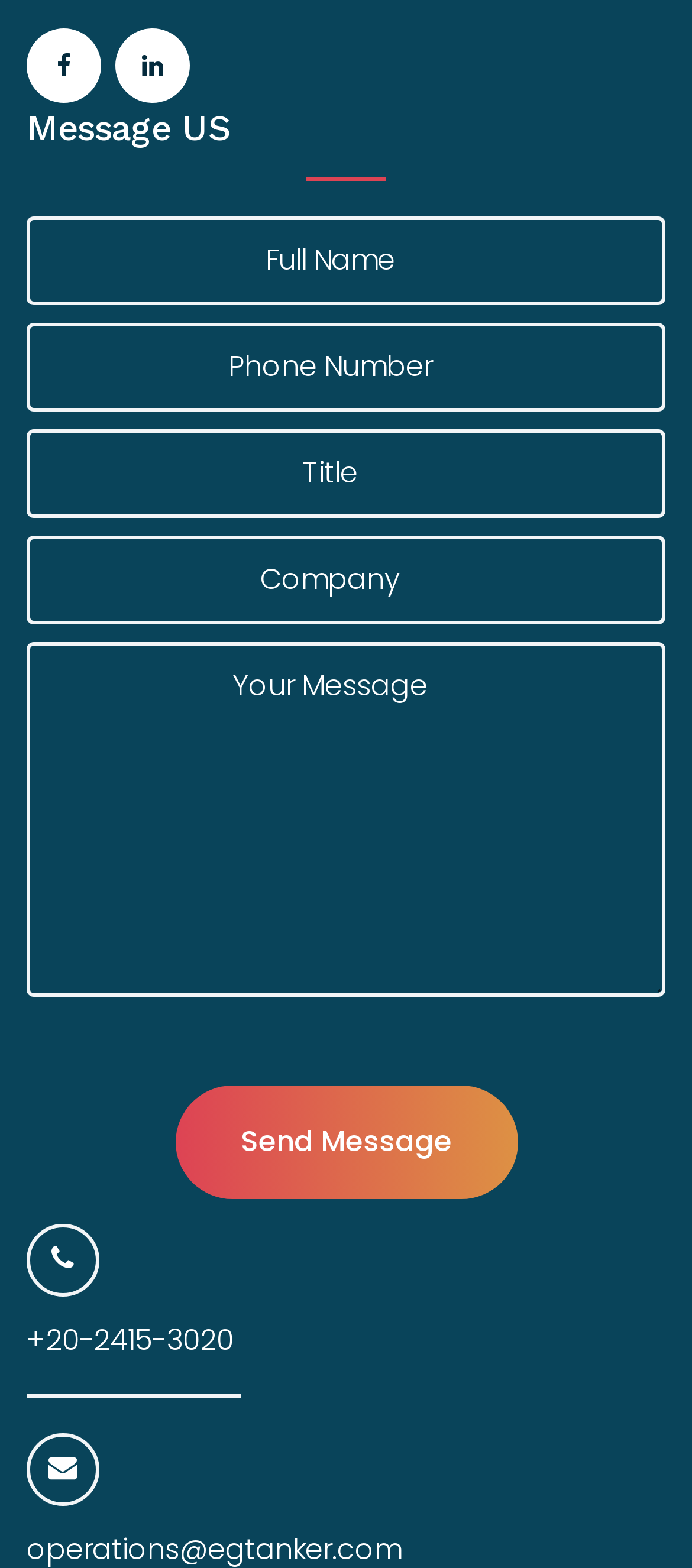How many text fields are required in the contact form?
Provide a one-word or short-phrase answer based on the image.

5